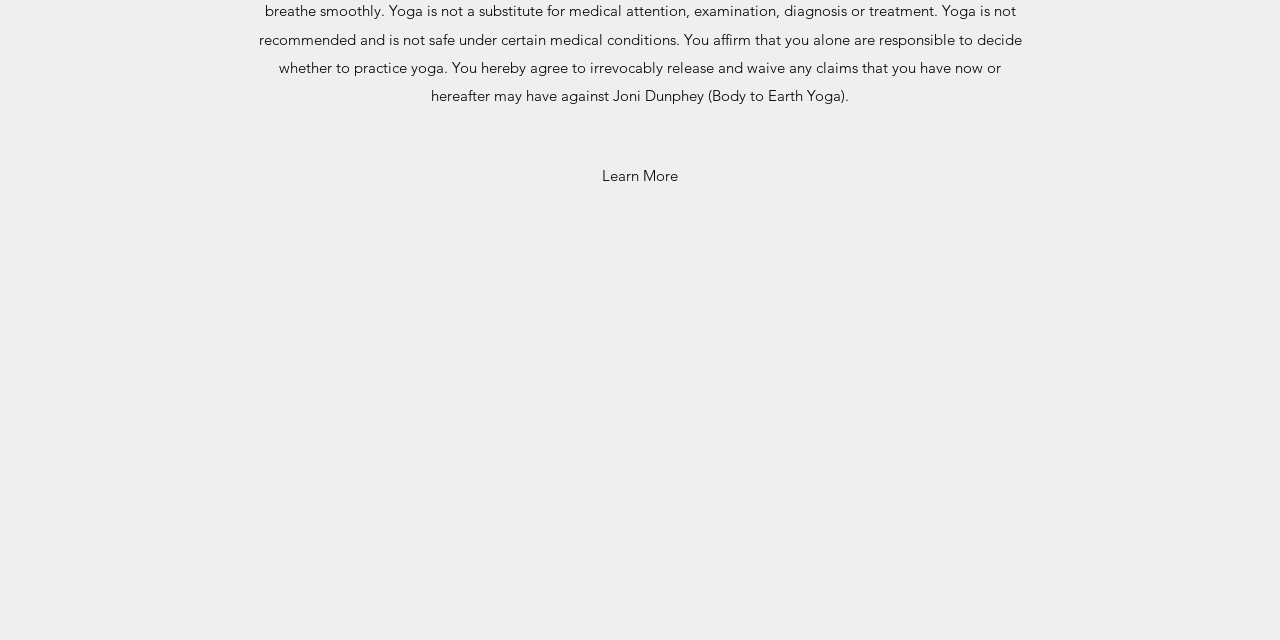Identify the bounding box for the UI element that is described as follows: "Learn More".

[0.47, 0.251, 0.53, 0.298]